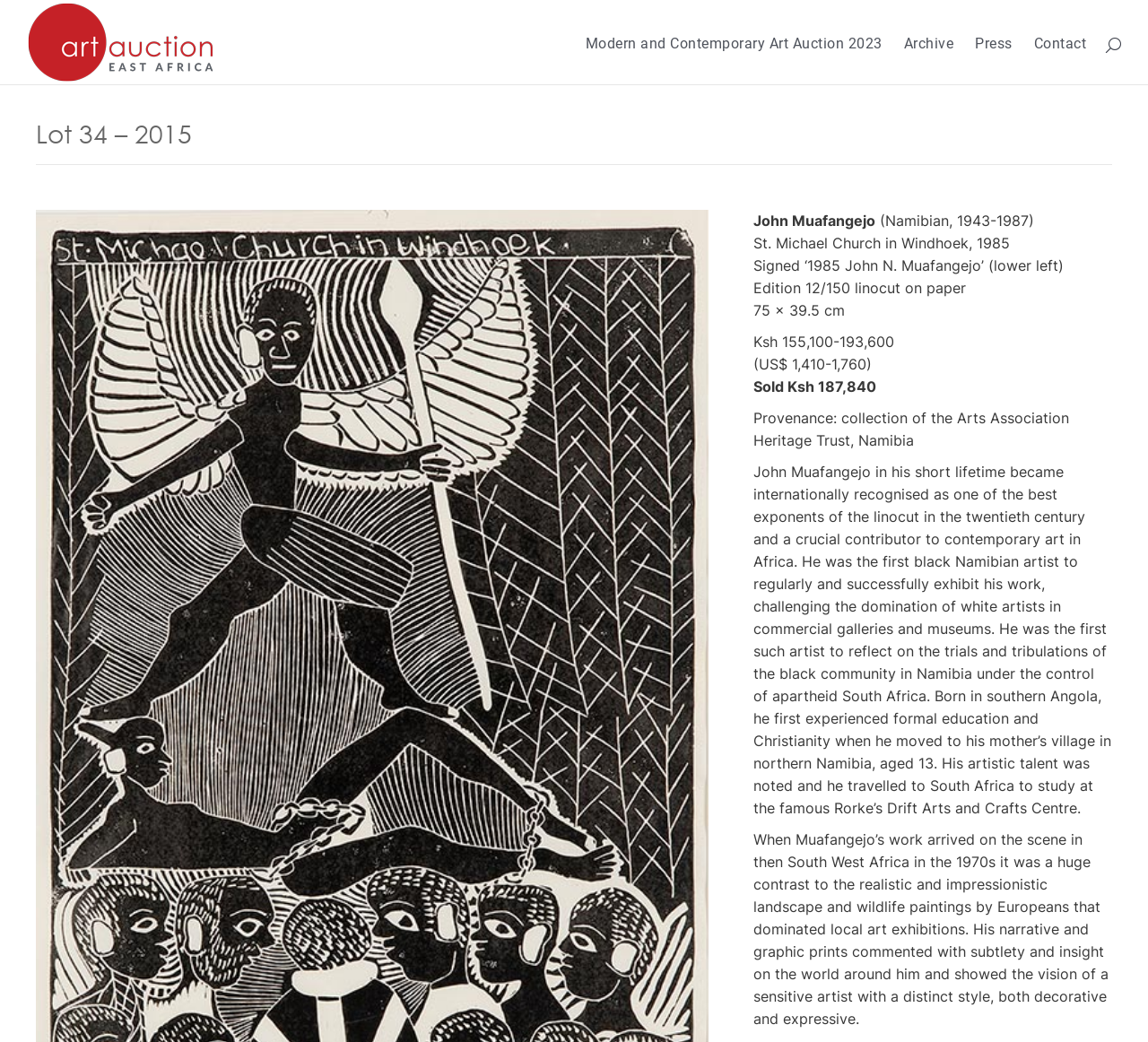Determine the bounding box for the HTML element described here: "Contact". The coordinates should be given as [left, top, right, bottom] with each number being a float between 0 and 1.

[0.9, 0.034, 0.946, 0.054]